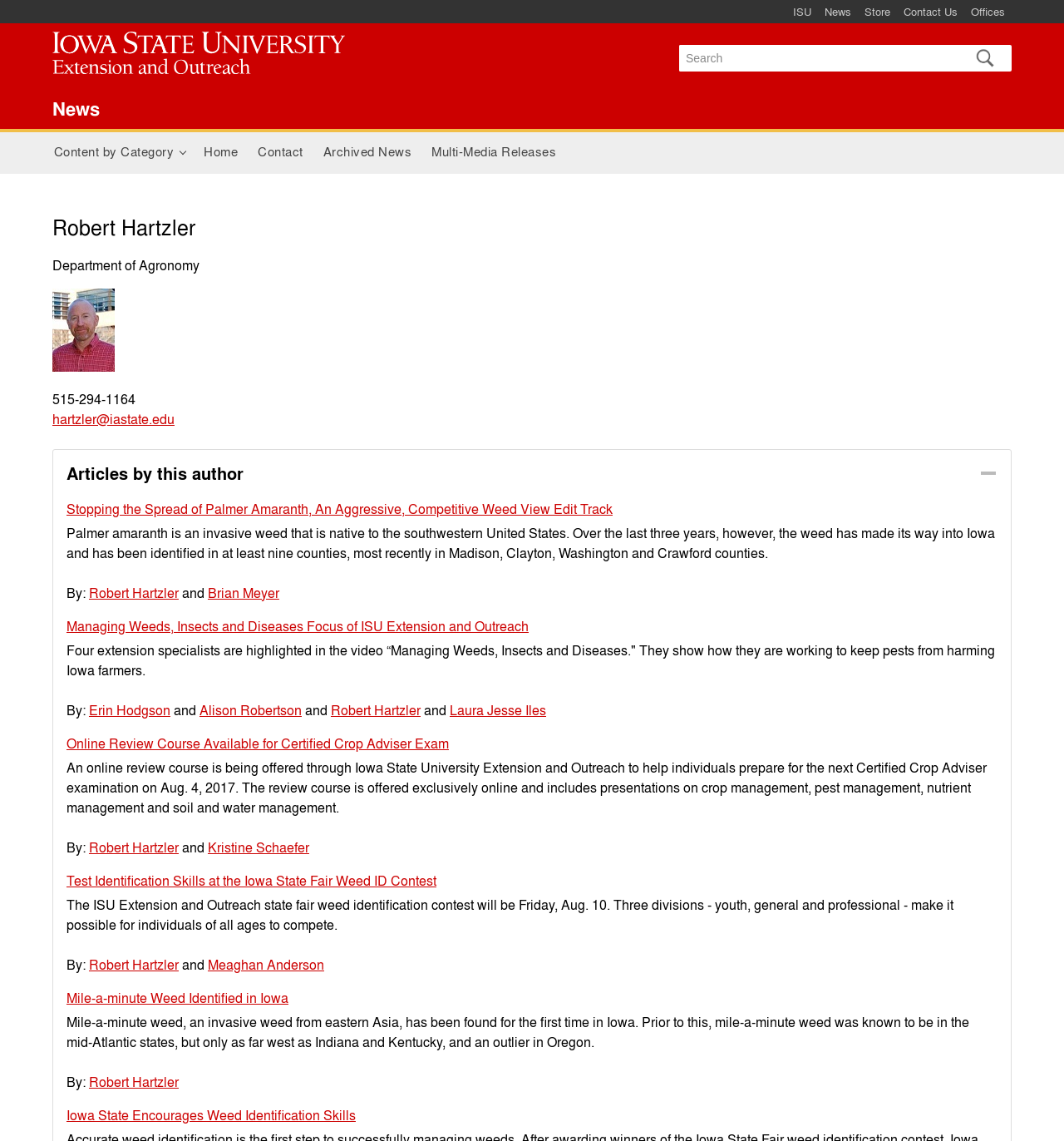Extract the bounding box coordinates for the HTML element that matches this description: "Content by Category+". The coordinates should be four float numbers between 0 and 1, i.e., [left, top, right, bottom].

[0.041, 0.116, 0.182, 0.152]